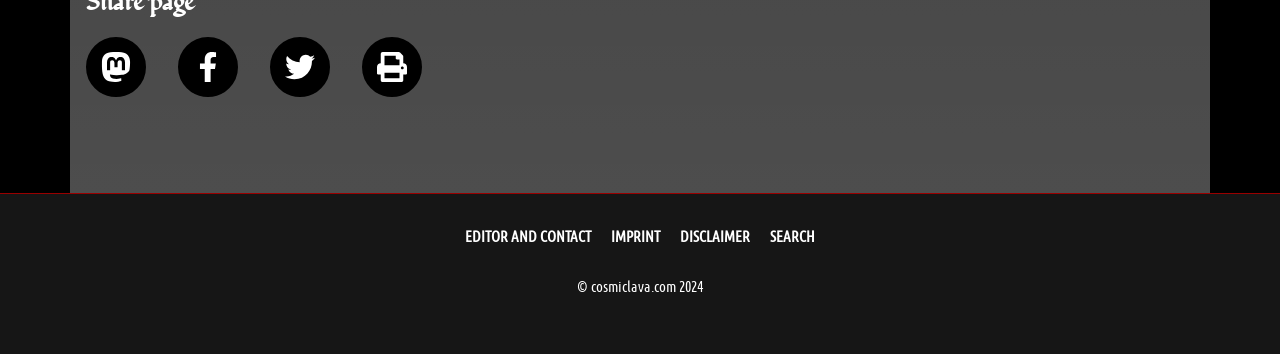Determine the bounding box coordinates of the clickable region to follow the instruction: "Share on Mastodon".

[0.067, 0.104, 0.114, 0.273]